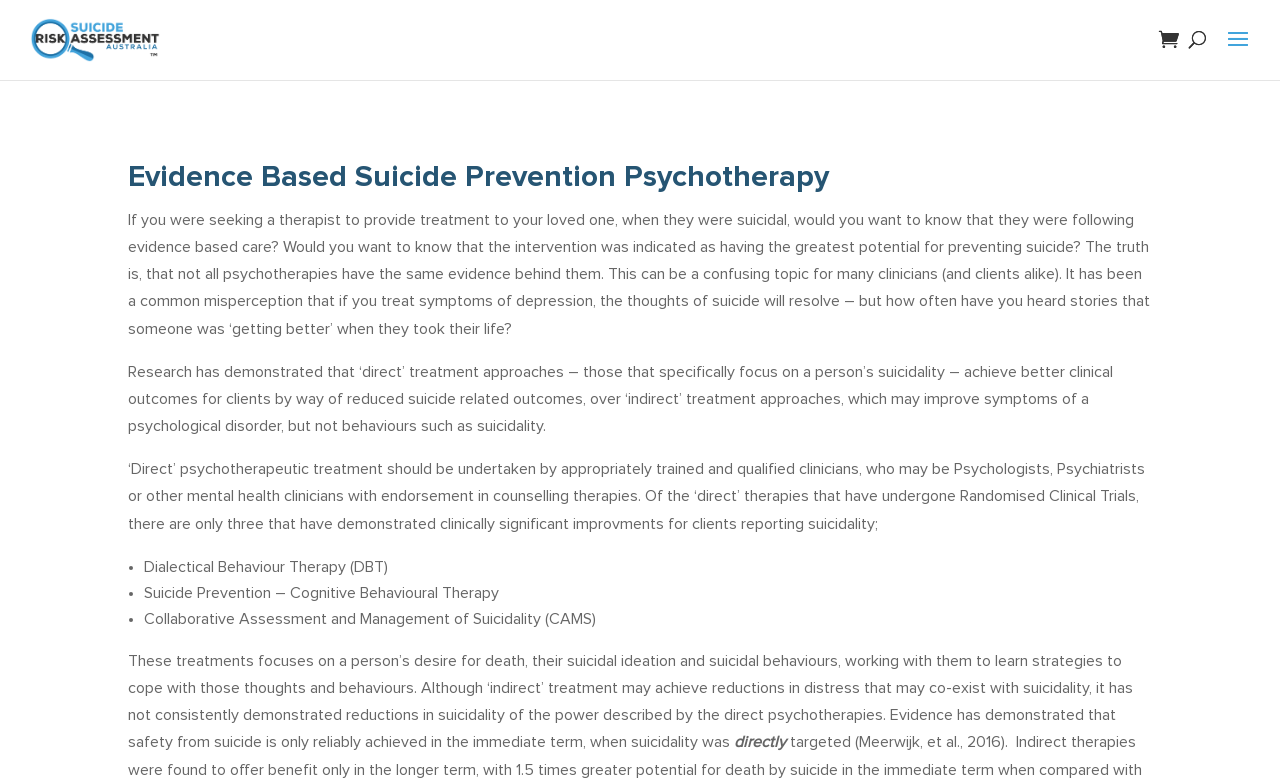What is the focus of evidence-based suicide prevention psychotherapy?
Please elaborate on the answer to the question with detailed information.

Based on the webpage content, it is clear that the focus of evidence-based suicide prevention psychotherapy is on suicidality, as mentioned in the heading 'Evidence Based Suicide Prevention Psychotherapy' and the text that follows, which discusses the importance of direct treatment approaches that specifically focus on a person's suicidality.